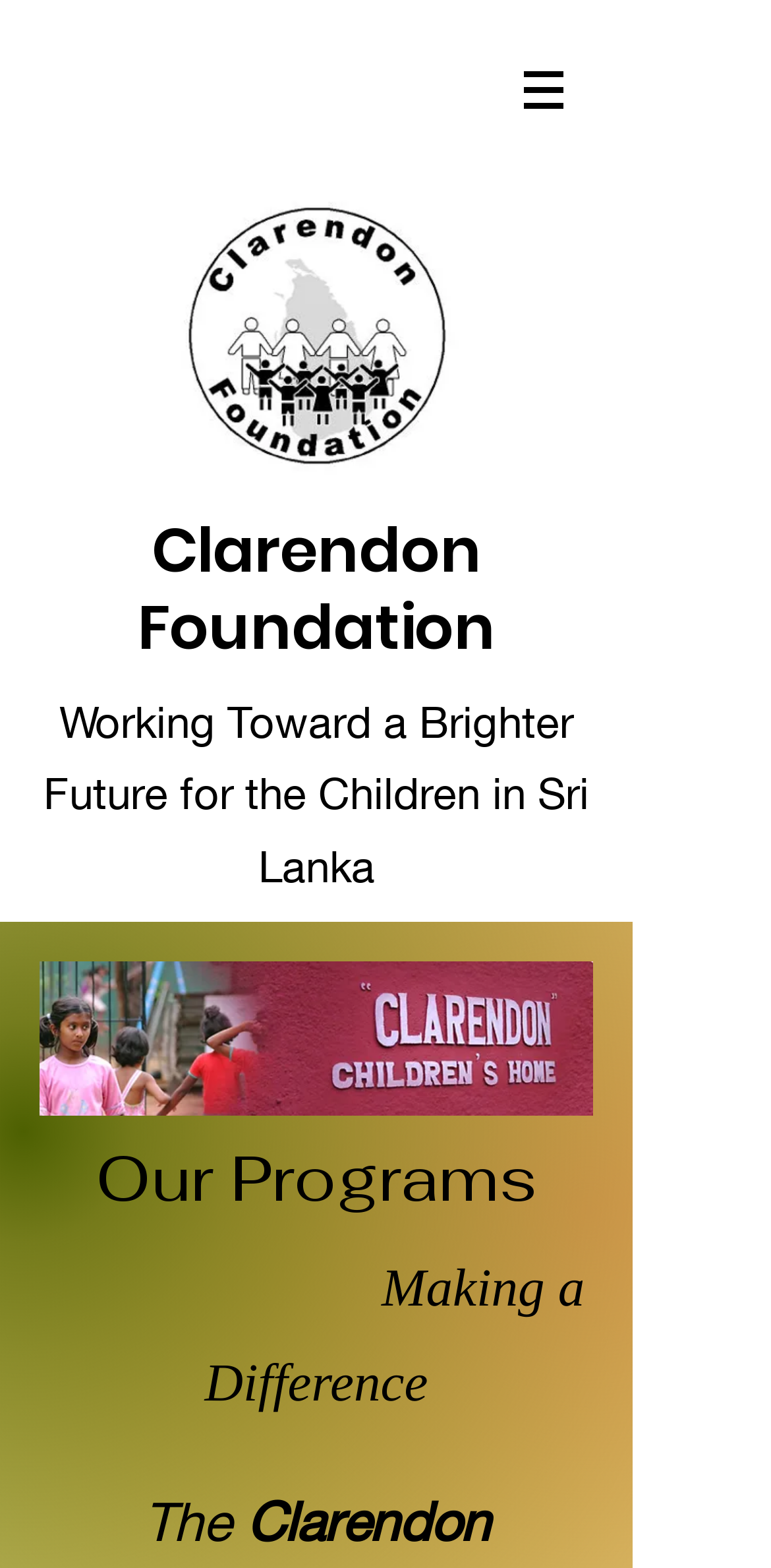What is the main goal of the organization?
Provide a detailed answer to the question, using the image to inform your response.

The main goal of the organization can be inferred from the static text element, which states 'Working Toward a Brighter Future for the Children in Sri Lanka'. This text is located below the organization's name, suggesting that it is a brief description of the organization's mission.